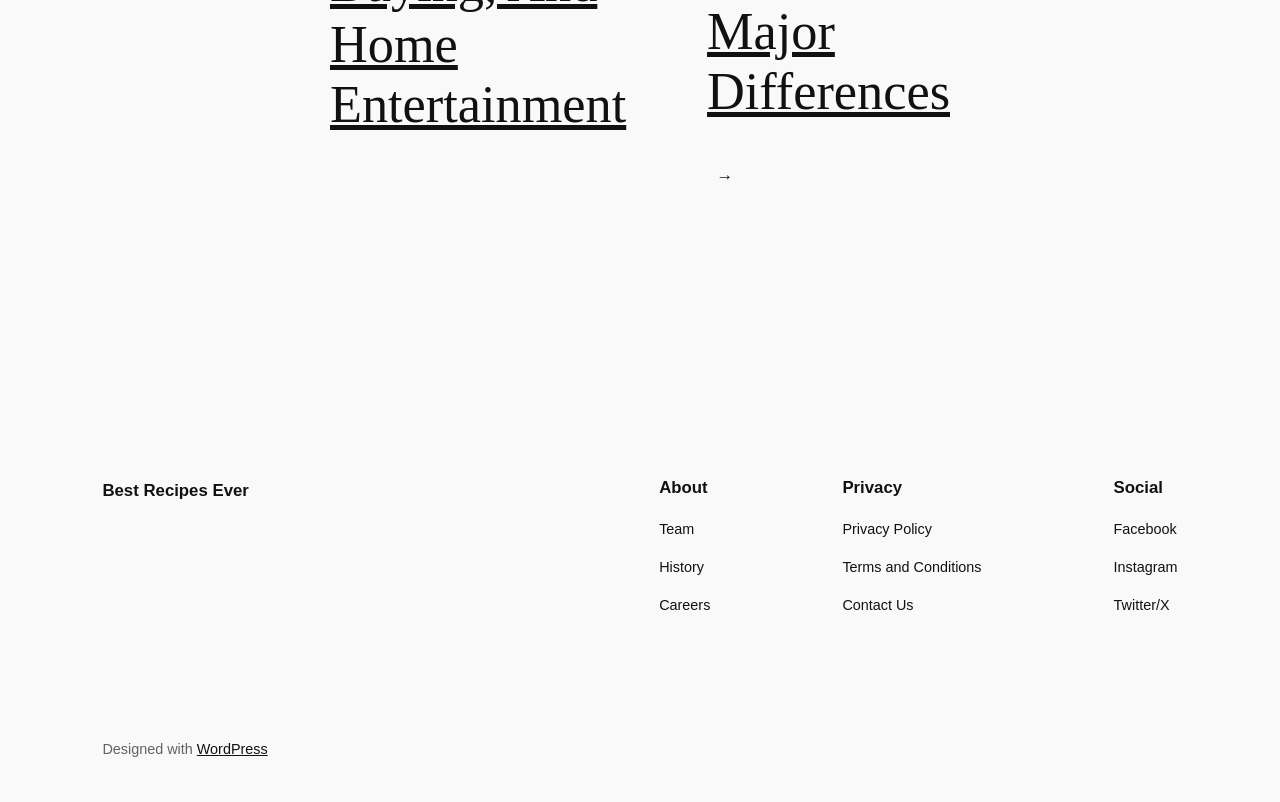How many links are under the 'About' navigation?
Based on the image content, provide your answer in one word or a short phrase.

3